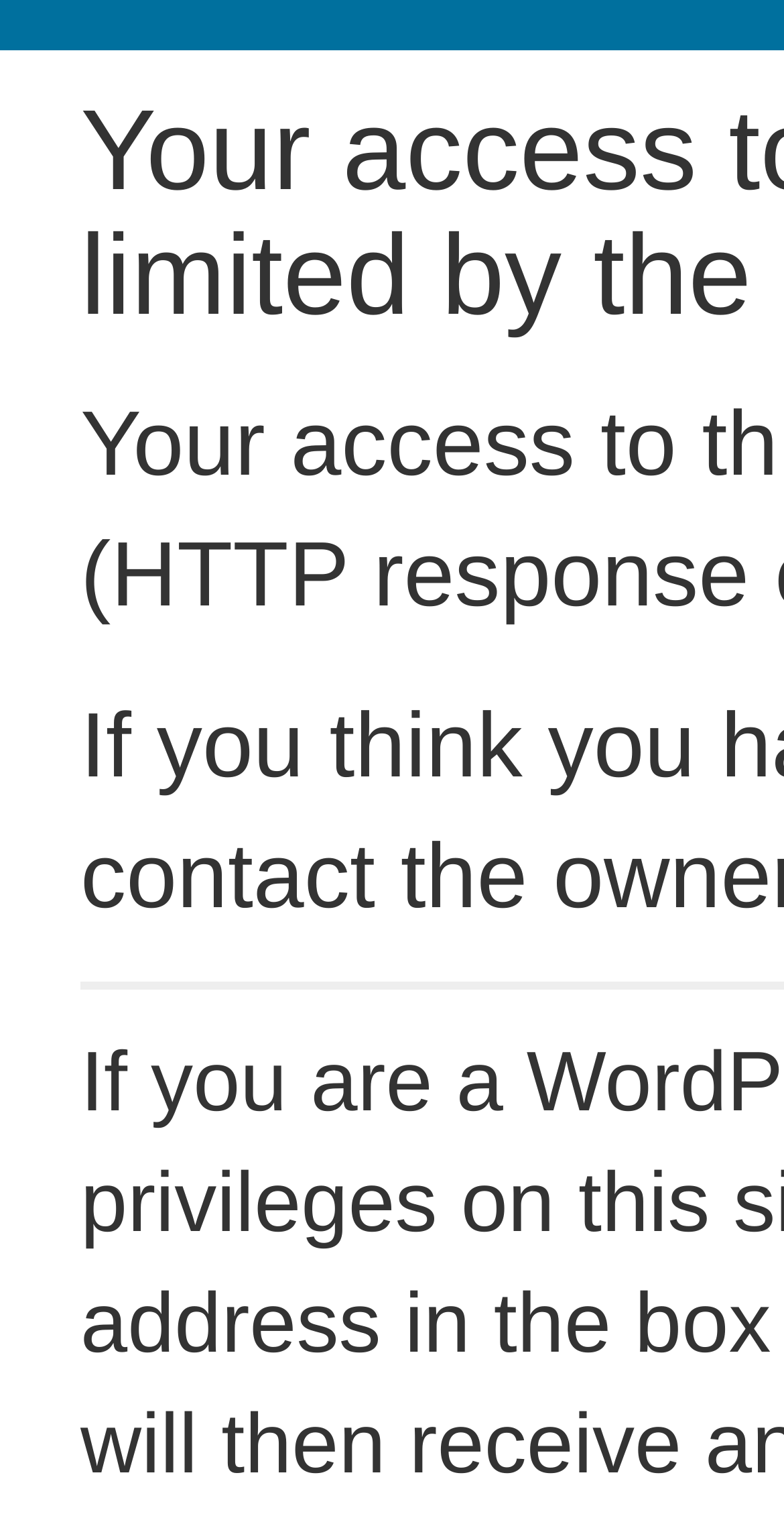Generate the title text from the webpage.

Your access to this site has been limited by the site owner